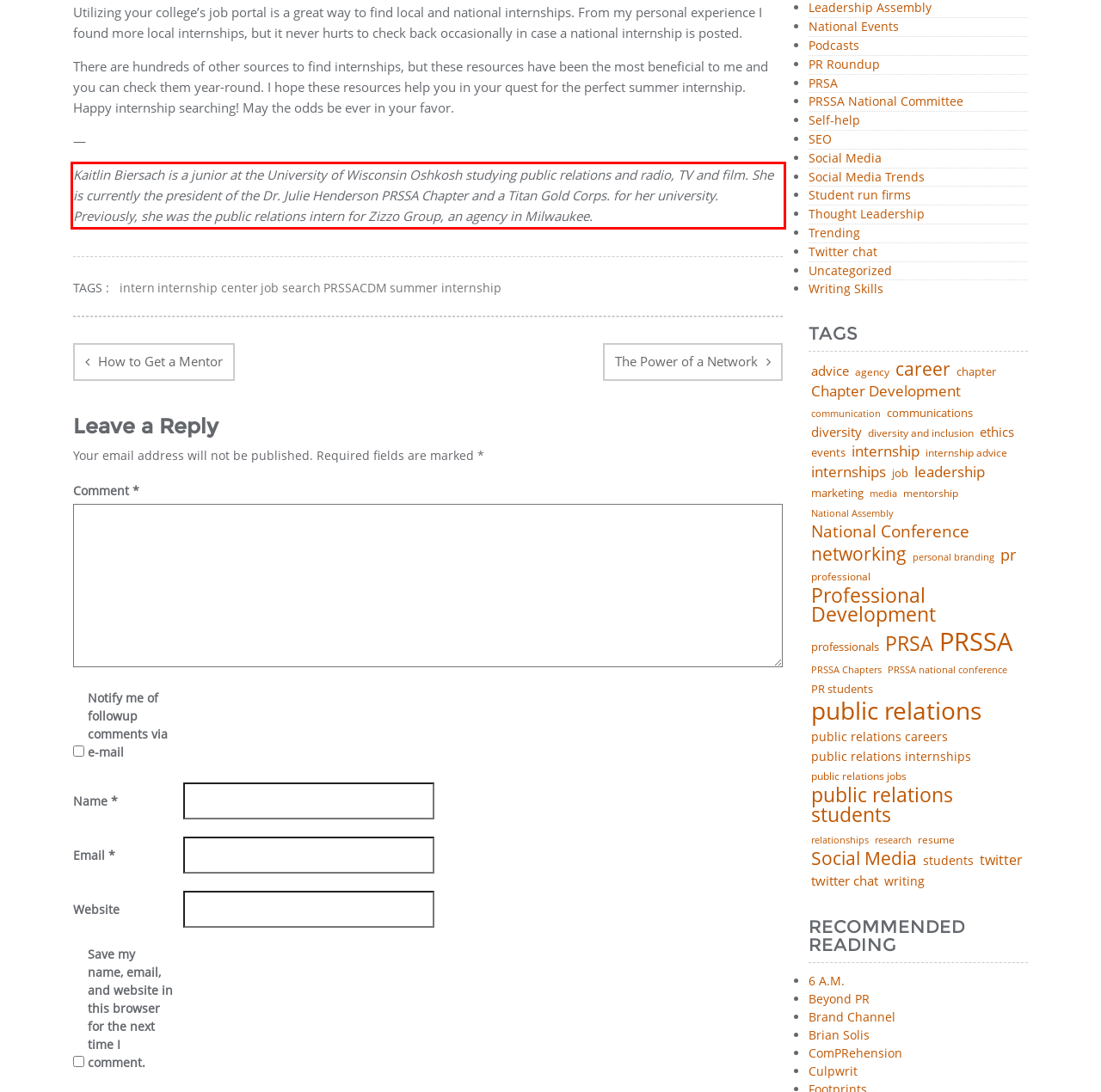Please perform OCR on the text within the red rectangle in the webpage screenshot and return the text content.

Kaitlin Biersach is a junior at the University of Wisconsin Oshkosh studying public relations and radio, TV and film. She is currently the president of the Dr. Julie Henderson PRSSA Chapter and a Titan Gold Corps. for her university. Previously, she was the public relations intern for Zizzo Group, an agency in Milwaukee.